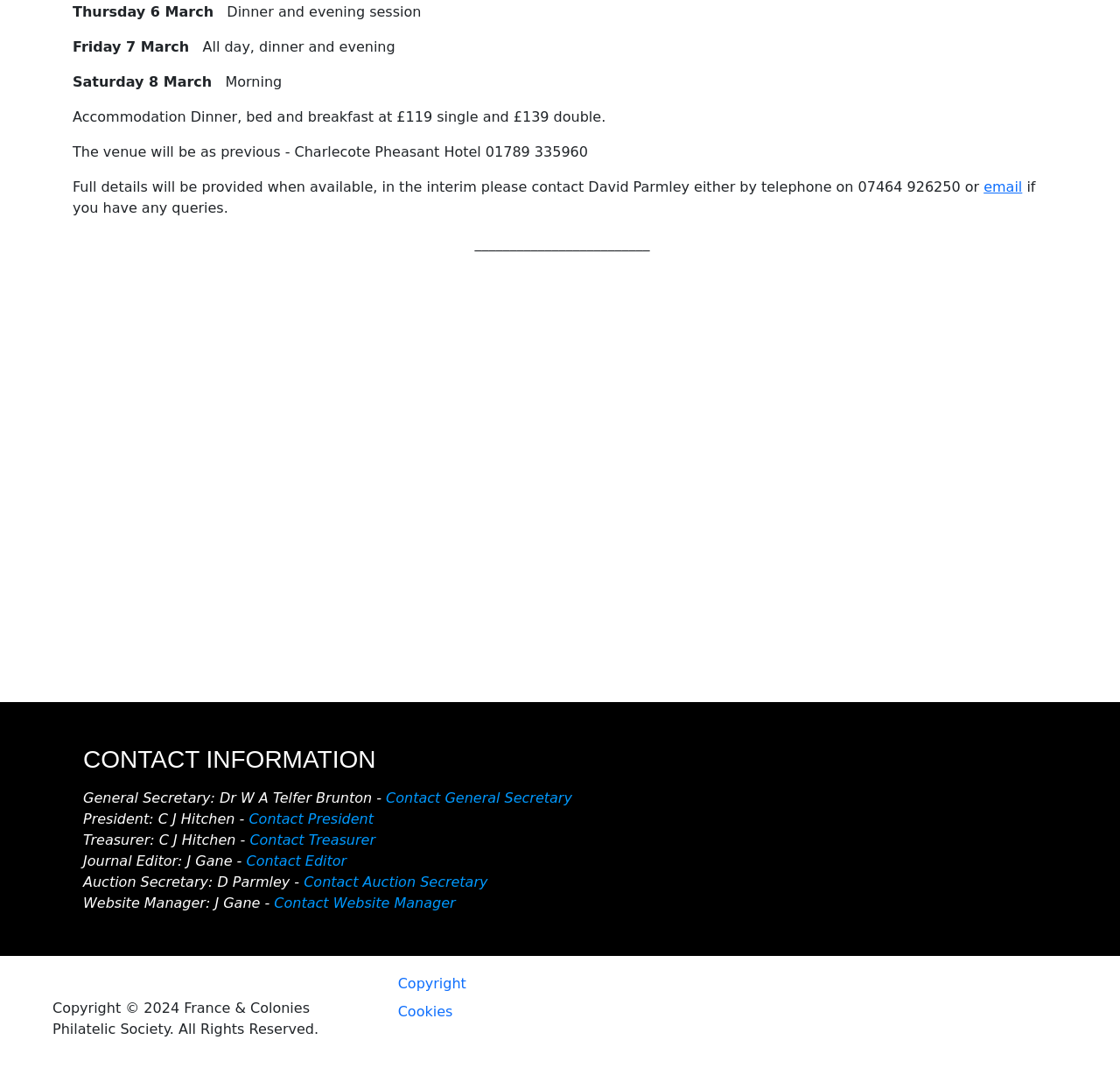Identify the bounding box of the UI element described as follows: "Copyright". Provide the coordinates as four float numbers in the range of 0 to 1 [left, top, right, bottom].

[0.355, 0.902, 0.416, 0.917]